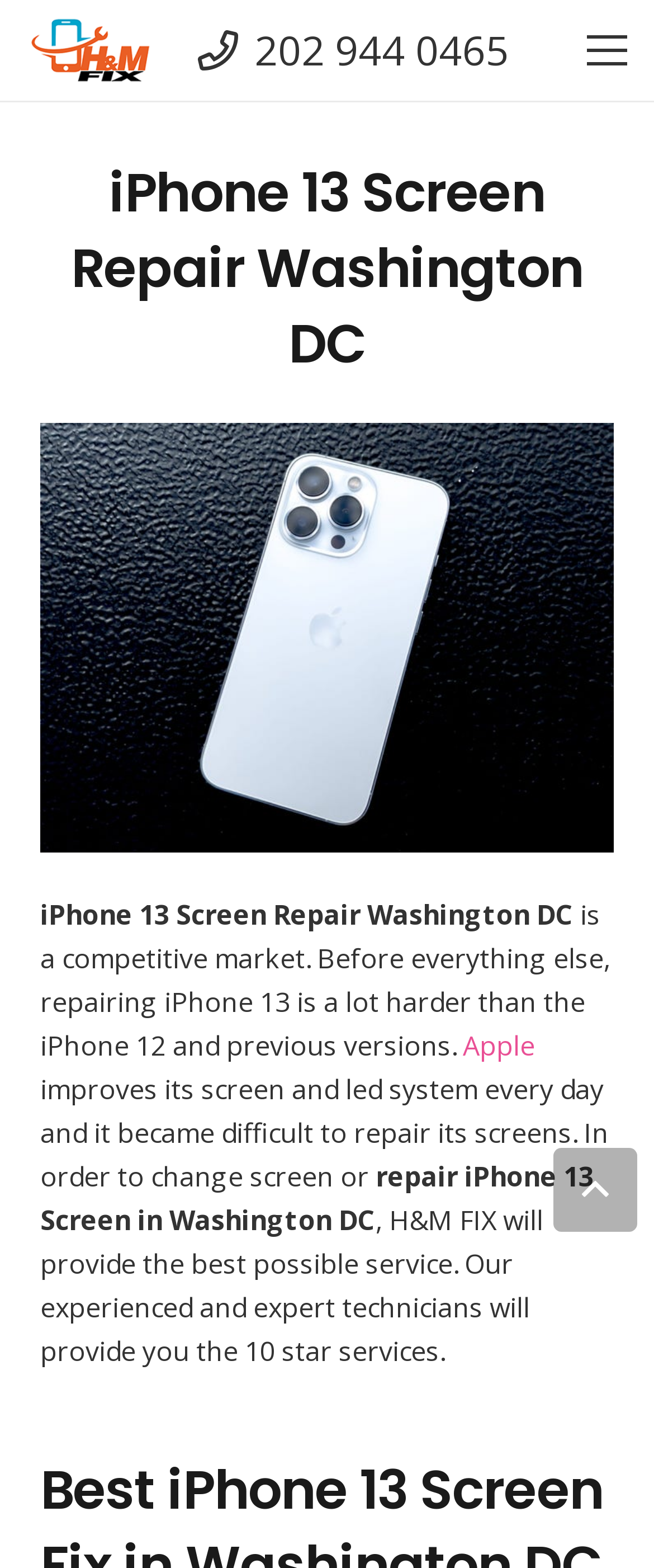Carefully observe the image and respond to the question with a detailed answer:
What is the phone number for contact?

I found the phone number by looking at the link element with the text ' 202 944 0465' which is likely a contact information section.